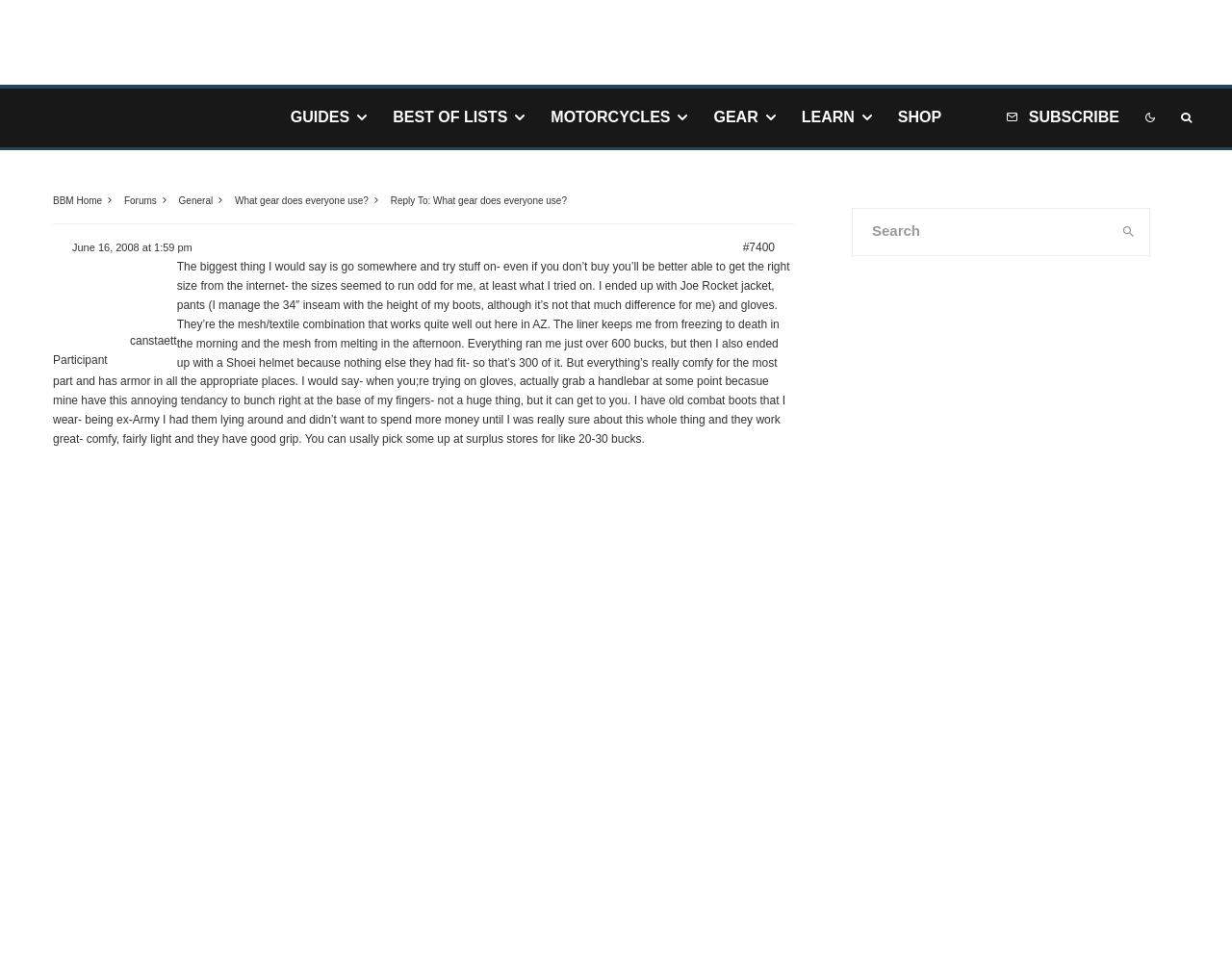Please find the bounding box coordinates of the clickable region needed to complete the following instruction: "Search for something". The bounding box coordinates must consist of four float numbers between 0 and 1, i.e., [left, top, right, bottom].

[0.692, 0.213, 0.9, 0.26]